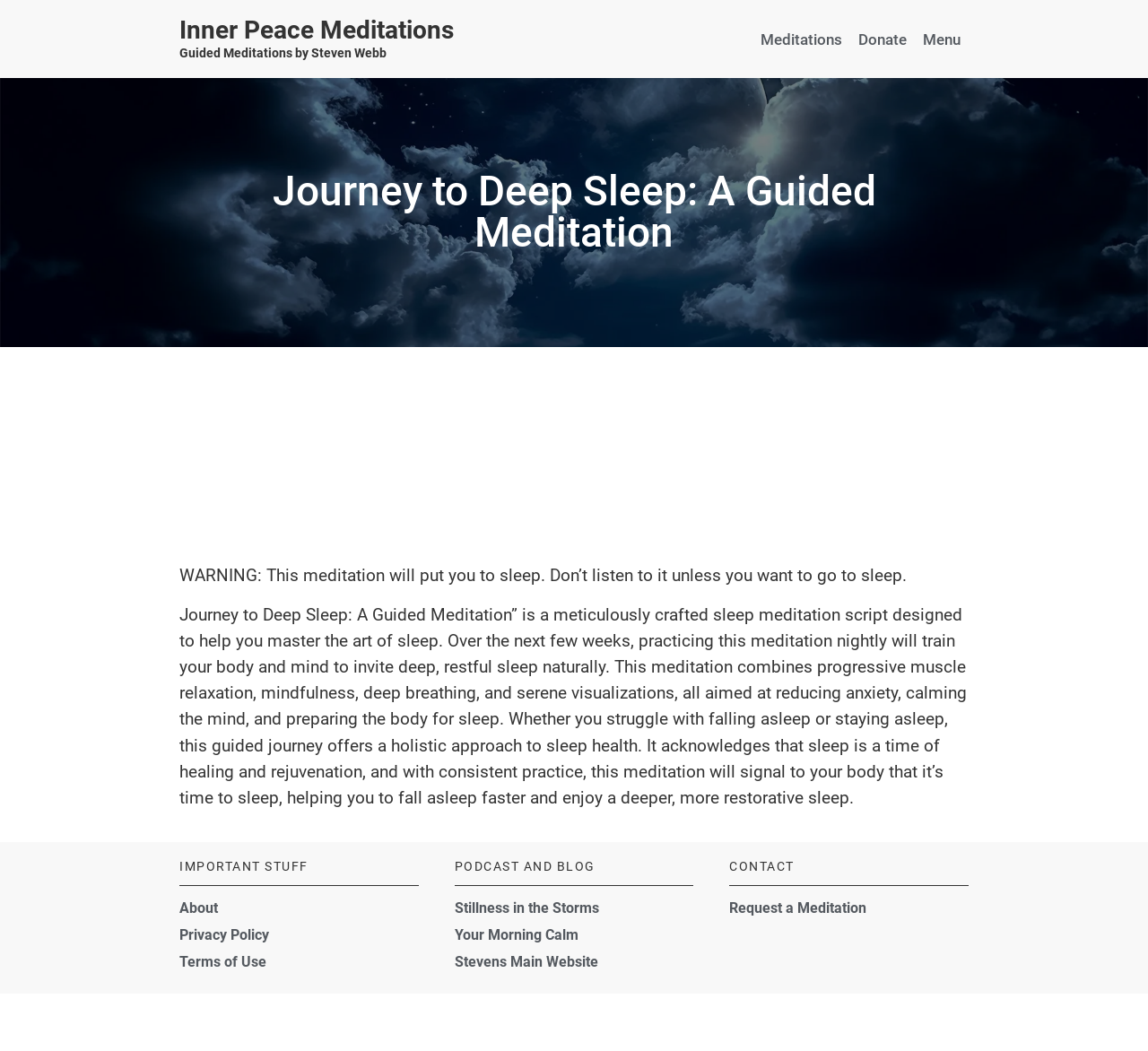Determine the bounding box coordinates of the section I need to click to execute the following instruction: "Click the 'Inner Peace Meditations' link". Provide the coordinates as four float numbers between 0 and 1, i.e., [left, top, right, bottom].

[0.156, 0.015, 0.395, 0.043]